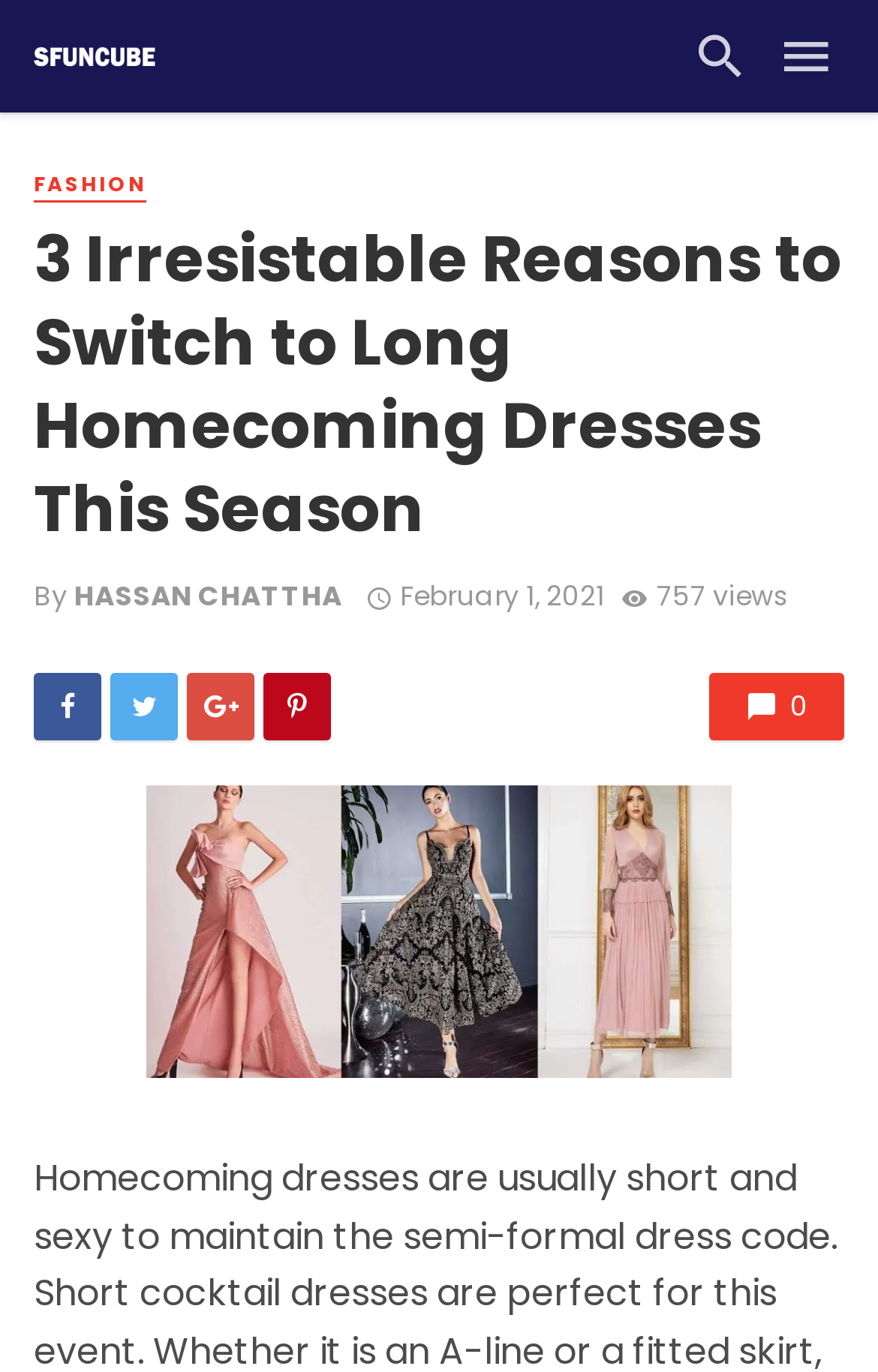From the image, can you give a detailed response to the question below:
What is the topic of the article?

I determined the topic of the article by looking at the title of the article, which is '3 Irresistable Reasons to Switch to Long Homecoming Dresses This Season', and also at the image below the title, which is labeled 'Long Homecoming Dresses This Season'.